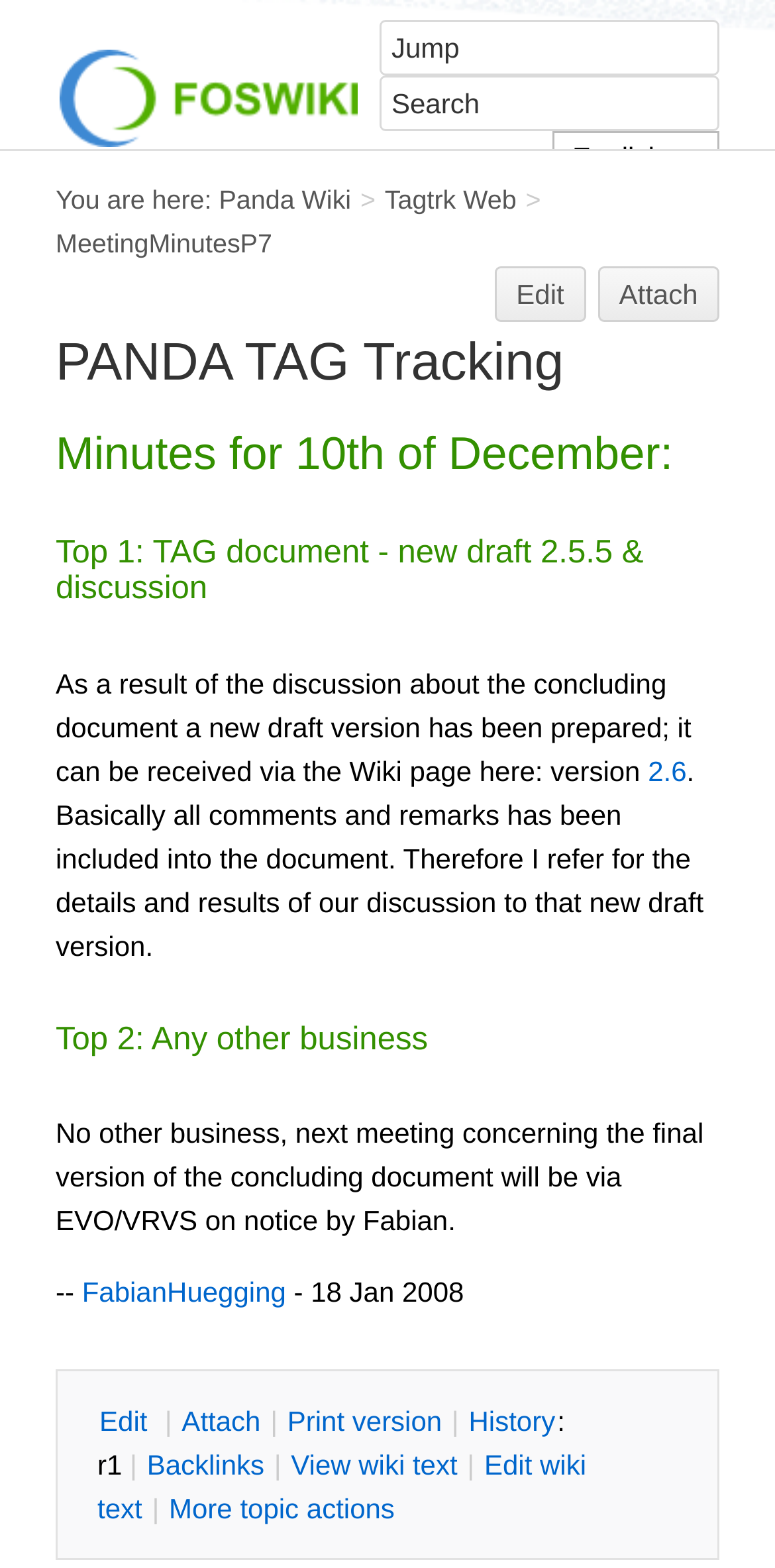Please mark the clickable region by giving the bounding box coordinates needed to complete this instruction: "Click on Business & Finance".

None